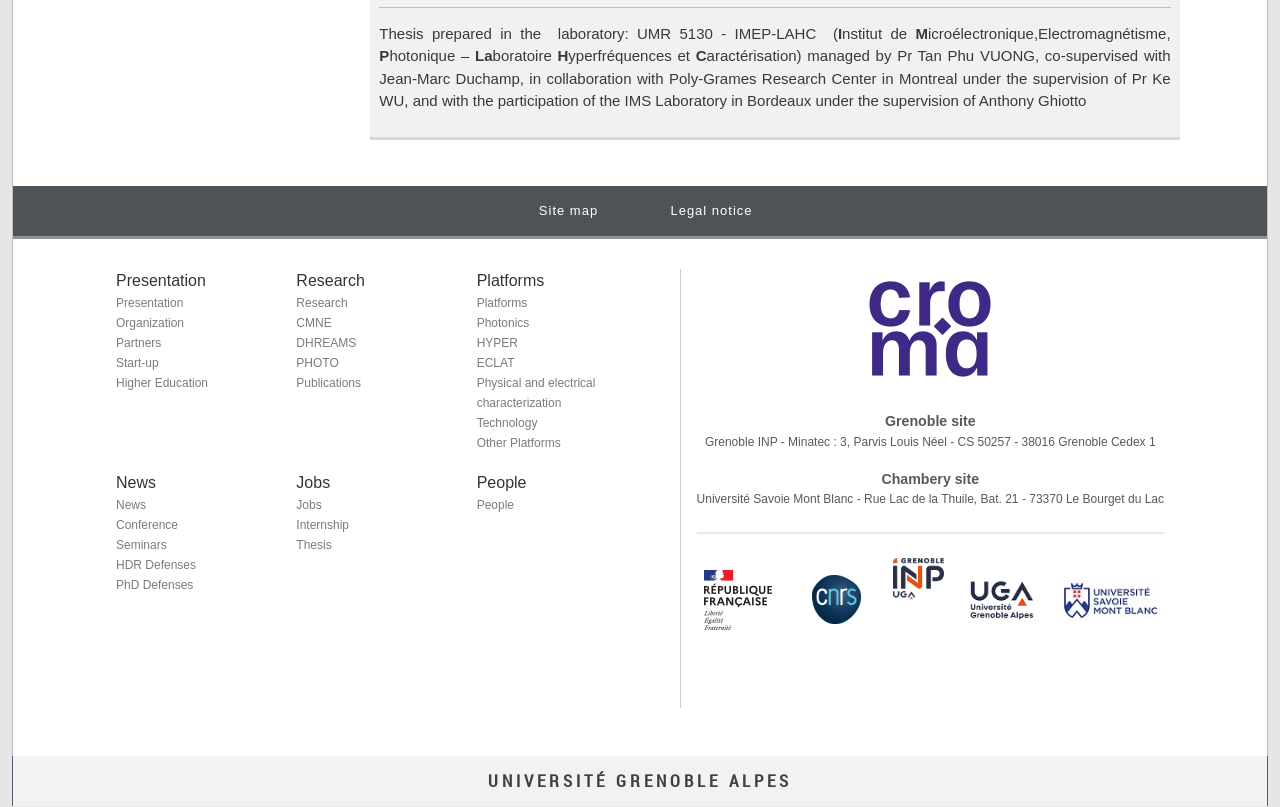Please specify the bounding box coordinates of the clickable region to carry out the following instruction: "Click on the 'Site map' link". The coordinates should be four float numbers between 0 and 1, in the format [left, top, right, bottom].

[0.421, 0.244, 0.467, 0.279]